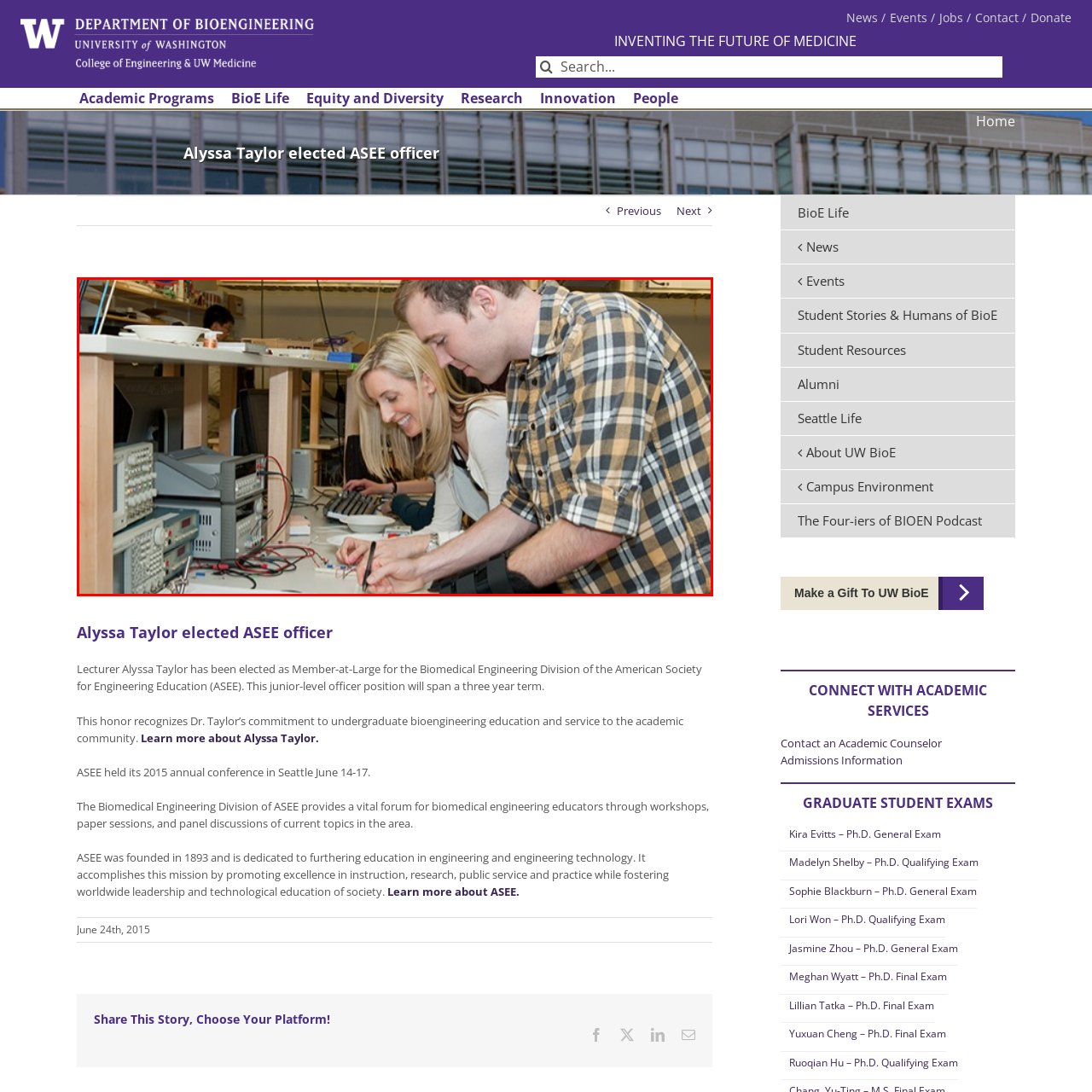Generate an in-depth caption for the image segment highlighted with a red box.

In a dynamic laboratory setting, Alyssa Taylor is depicted collaborating with a student on a hands-on project, showcasing the vibrant atmosphere of bioengineering education. The image captures them both engaged in a practical task, with Alyssa, a dedicated lecturer, leaning over a work surface filled with wires and electronic components. She is closely guiding the student, who seems to be noting down measurements while well-equipped with a grounding knowledge of the subject. The workspace is filled with various instruments, including oscilloscopes and computers, emphasizing the technical nature of their work. This scene illustrates the importance of mentorship in fostering the next generation of engineers and highlights Alyssa's commitment to undergraduate bioengineering education.